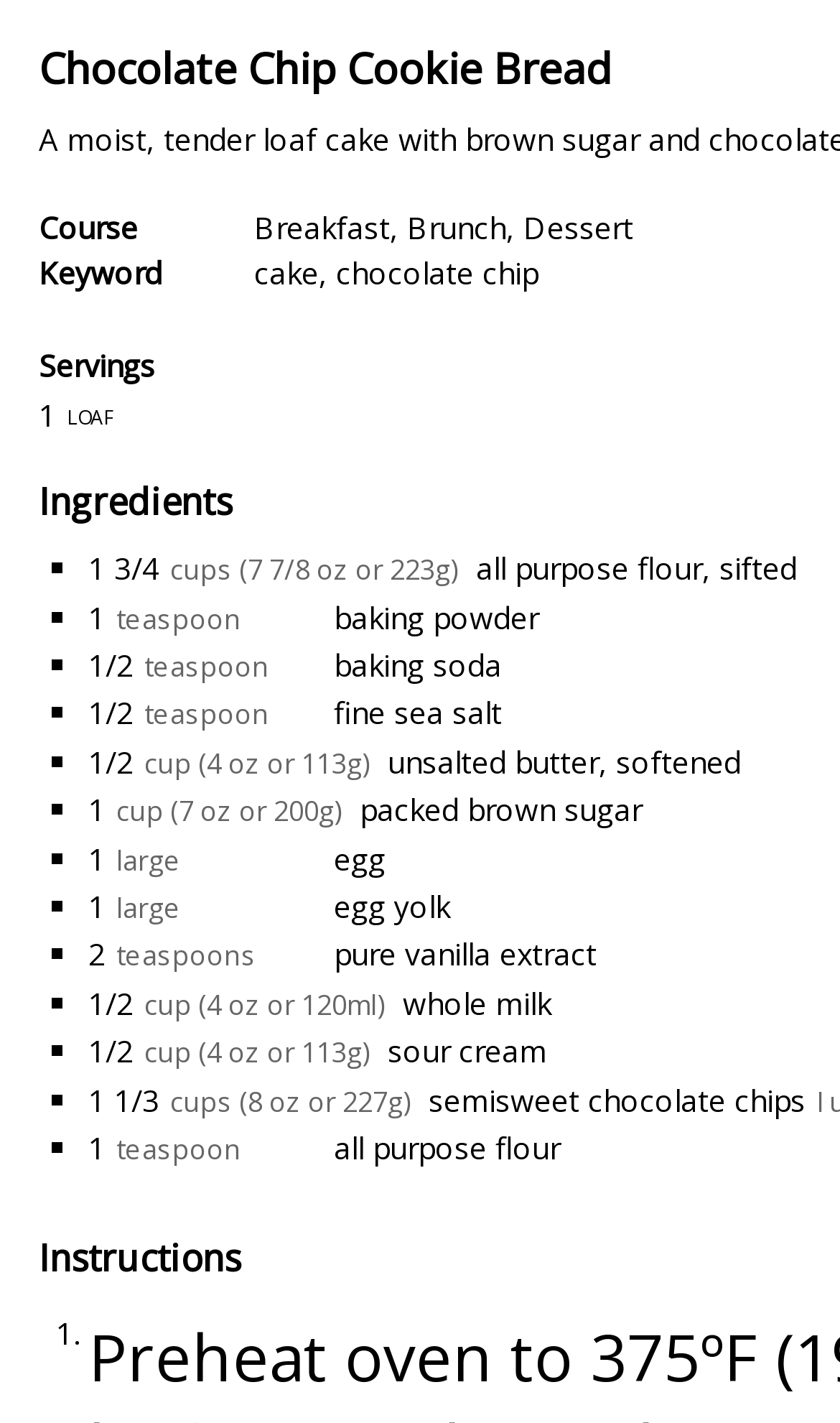Identify the bounding box coordinates of the region that should be clicked to execute the following instruction: "Check accessibility".

None